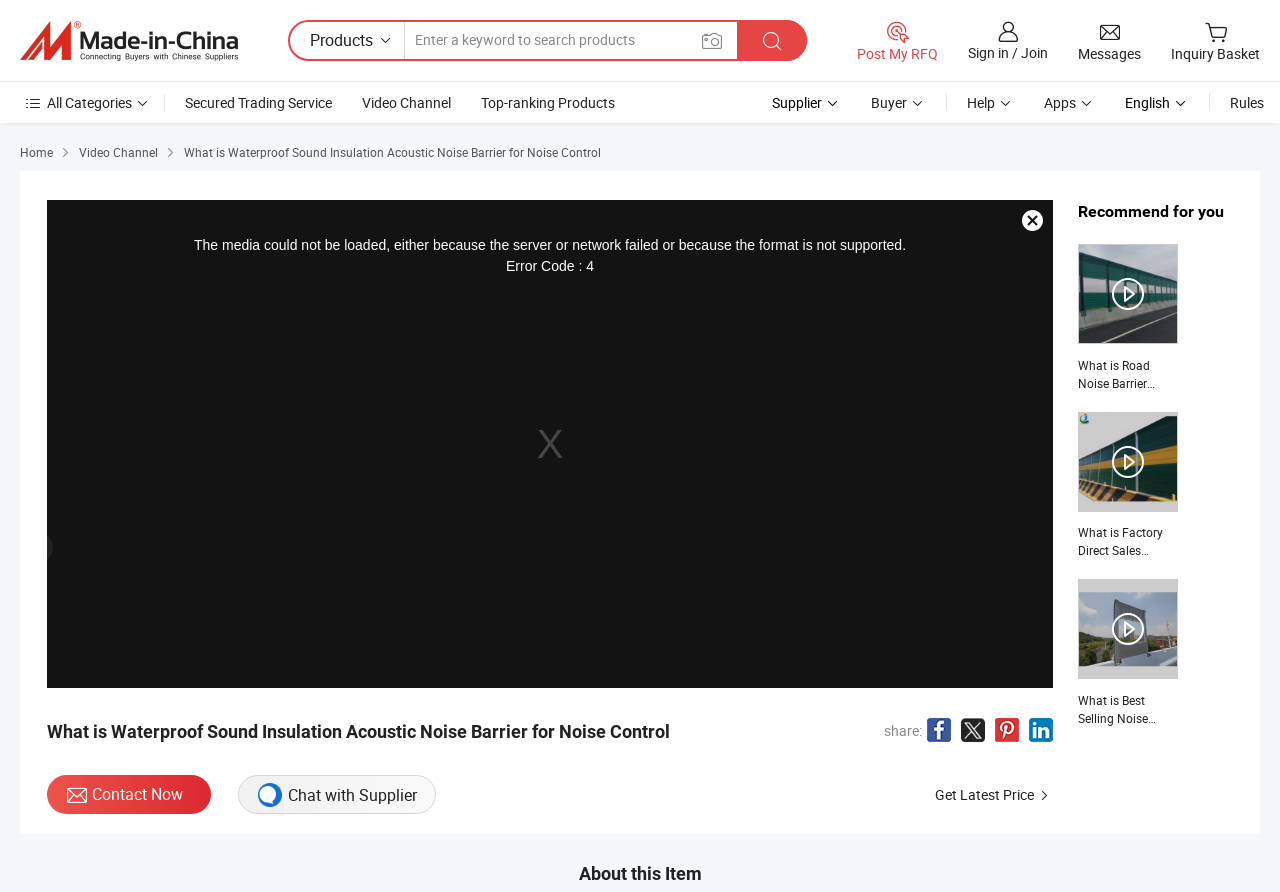Determine the bounding box coordinates of the clickable element to achieve the following action: 'Post my RFQ'. Provide the coordinates as four float values between 0 and 1, formatted as [left, top, right, bottom].

[0.67, 0.023, 0.733, 0.071]